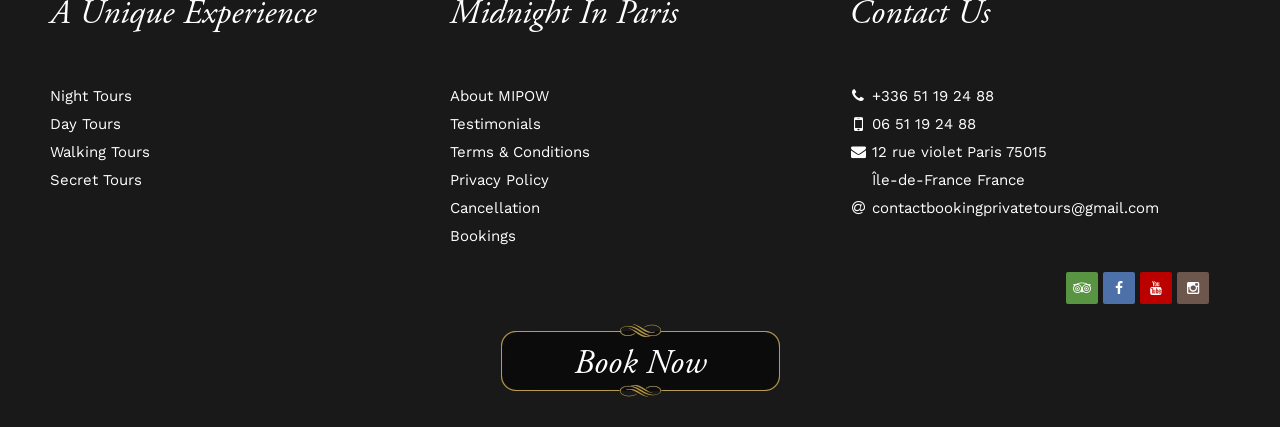Give a concise answer of one word or phrase to the question: 
What is the phone number?

+336 51 19 24 88